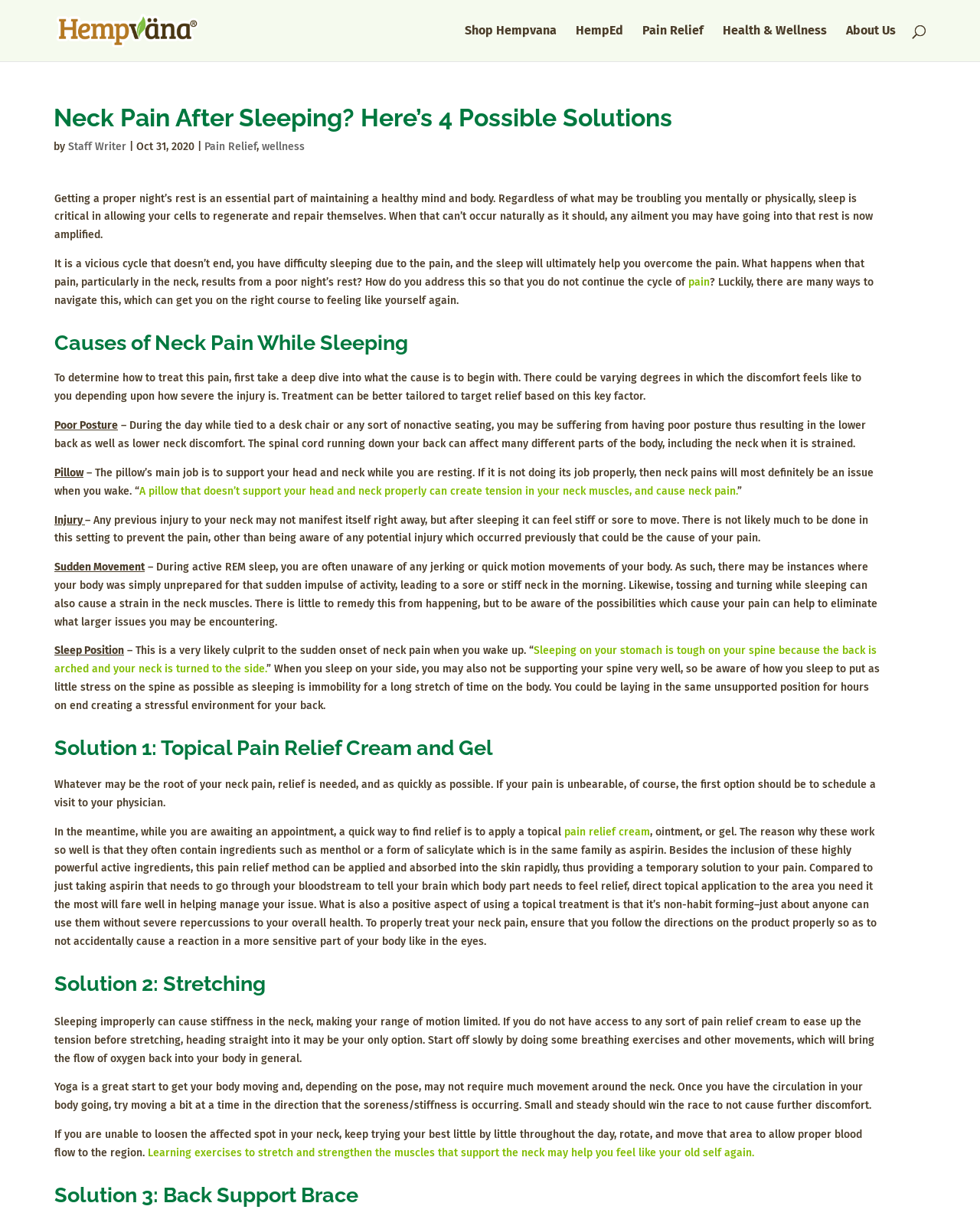Determine the bounding box coordinates of the clickable region to execute the instruction: "Search for something". The coordinates should be four float numbers between 0 and 1, denoted as [left, top, right, bottom].

[0.043, 0.0, 0.957, 0.001]